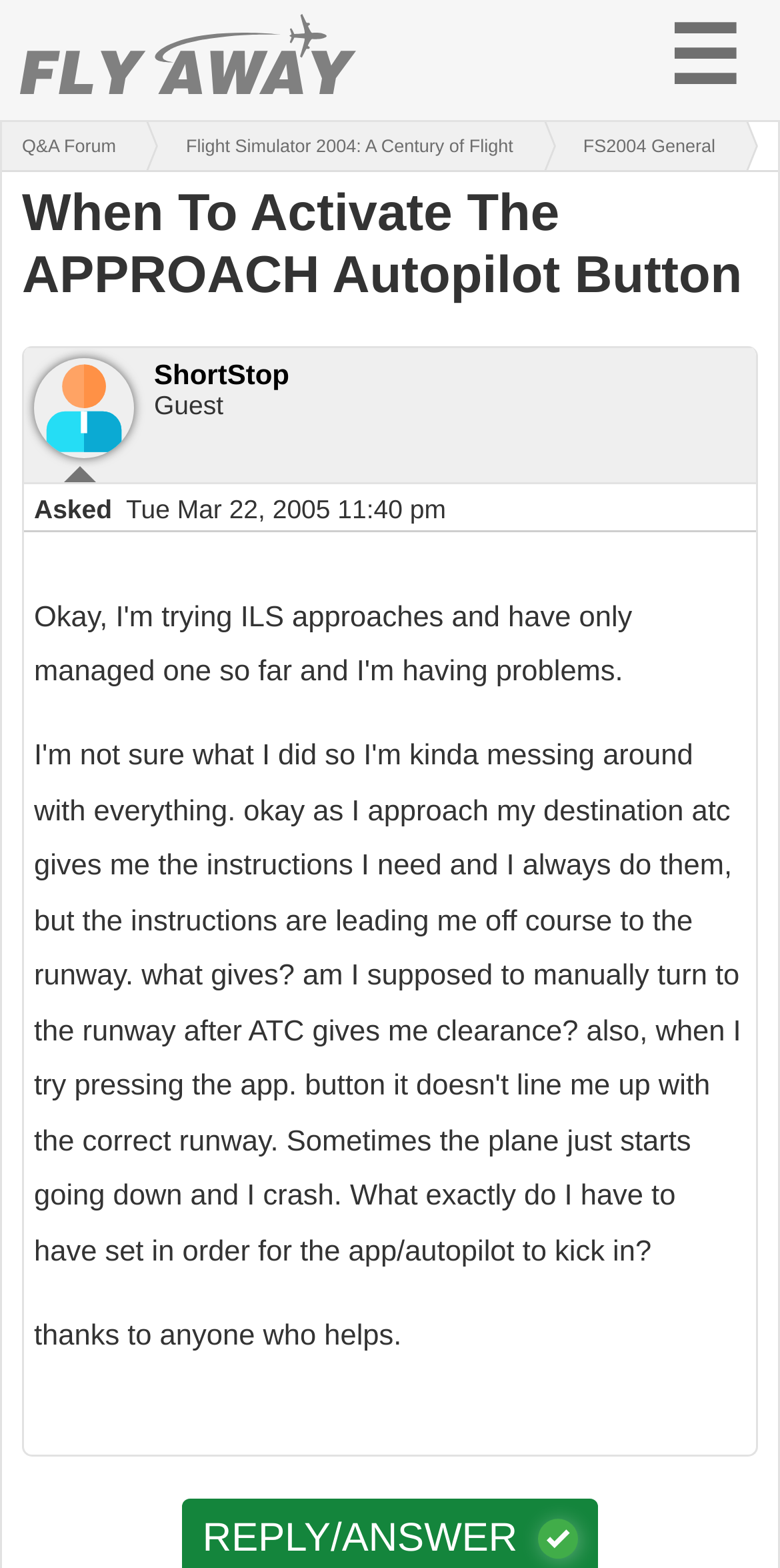What is the name of the forum?
Please provide a detailed and comprehensive answer to the question.

The name of the forum can be found at the top of the webpage, where it says 'When To Activate The APPROACH Autopilot Button - Flight Simulator 2004: A Century of Flight (FS2004 General) | Flight Sim Q&A Forum'.